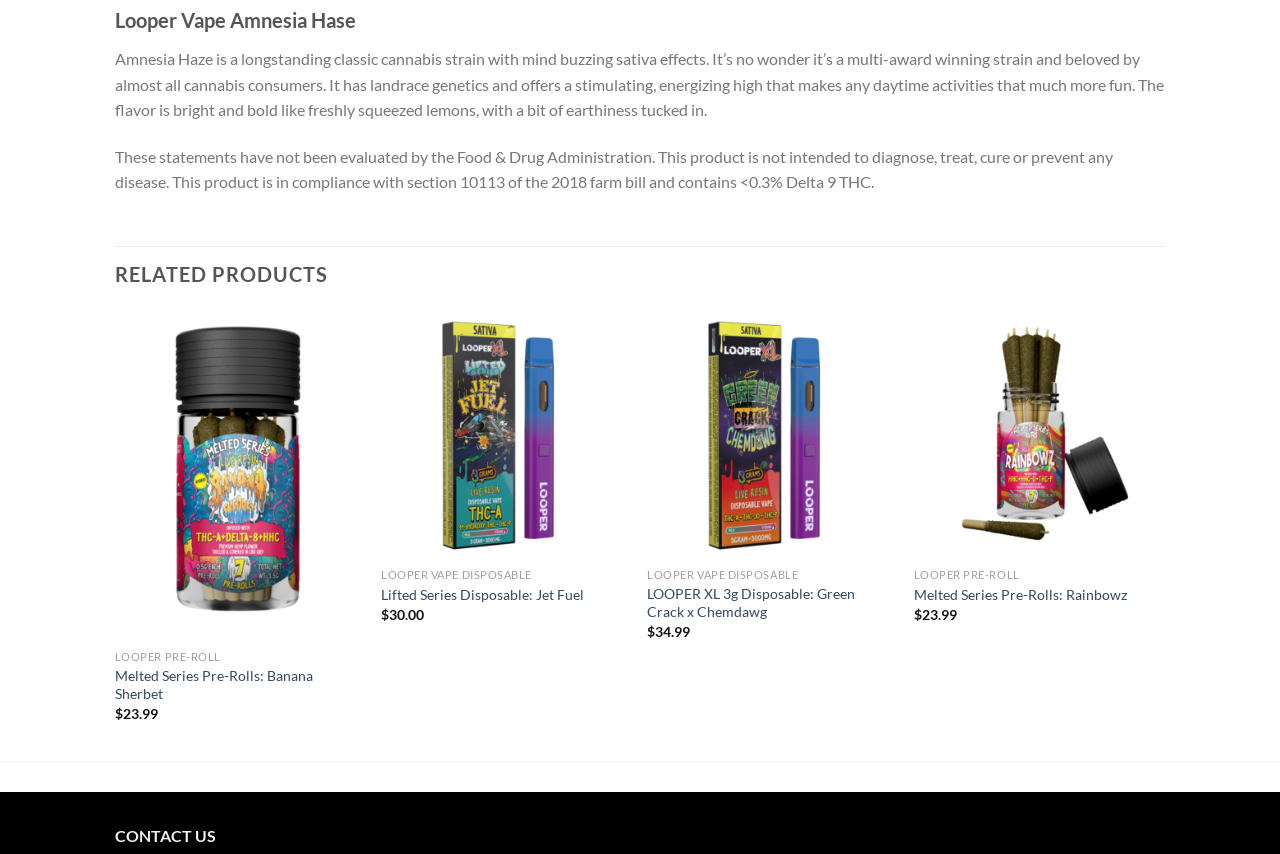Determine the bounding box coordinates for the HTML element mentioned in the following description: "Melted Series Pre-Rolls: Banana Sherbet". The coordinates should be a list of four floats ranging from 0 to 1, represented as [left, top, right, bottom].

[0.09, 0.781, 0.282, 0.825]